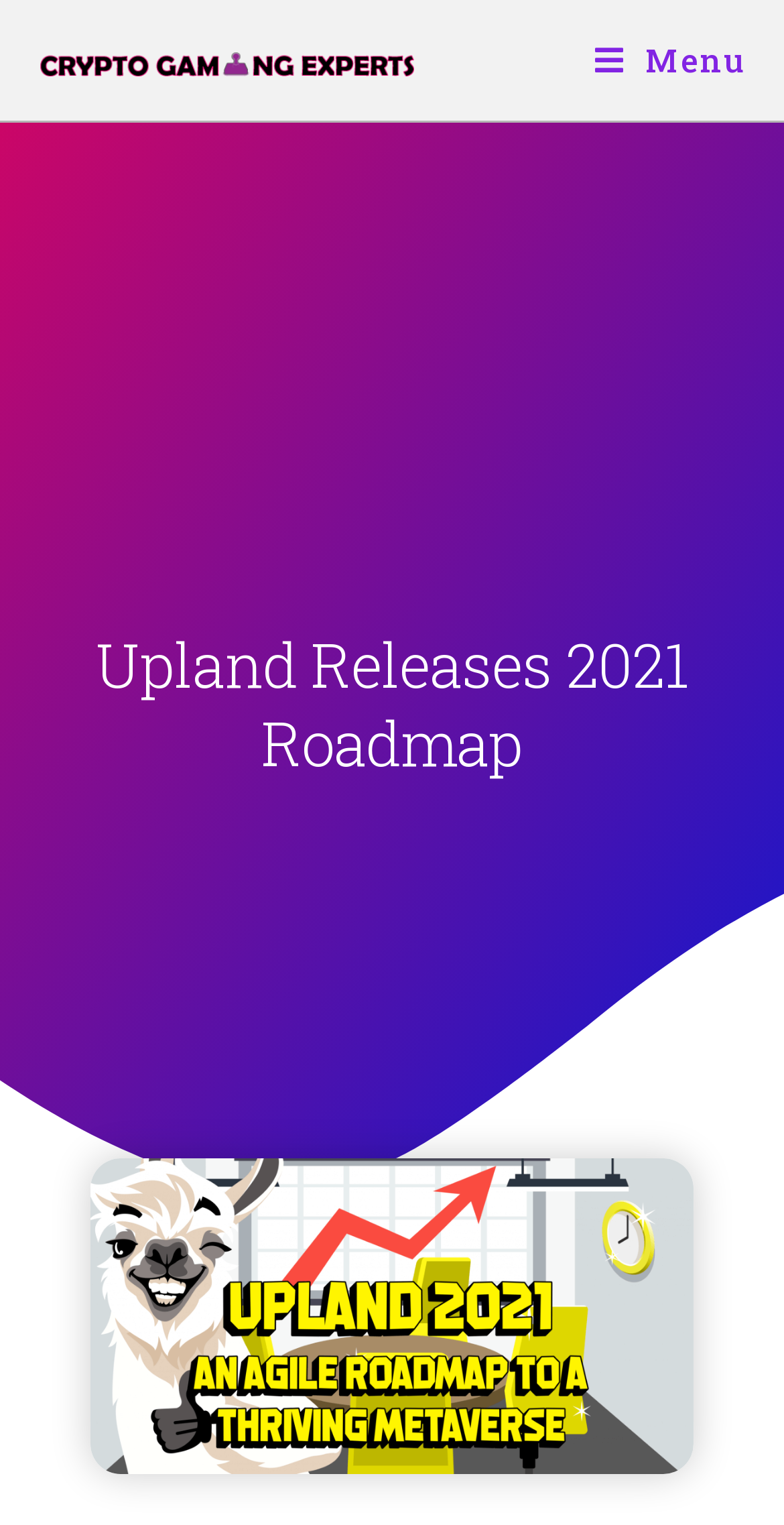Given the element description "Menu Close", identify the bounding box of the corresponding UI element.

[0.759, 0.0, 0.95, 0.079]